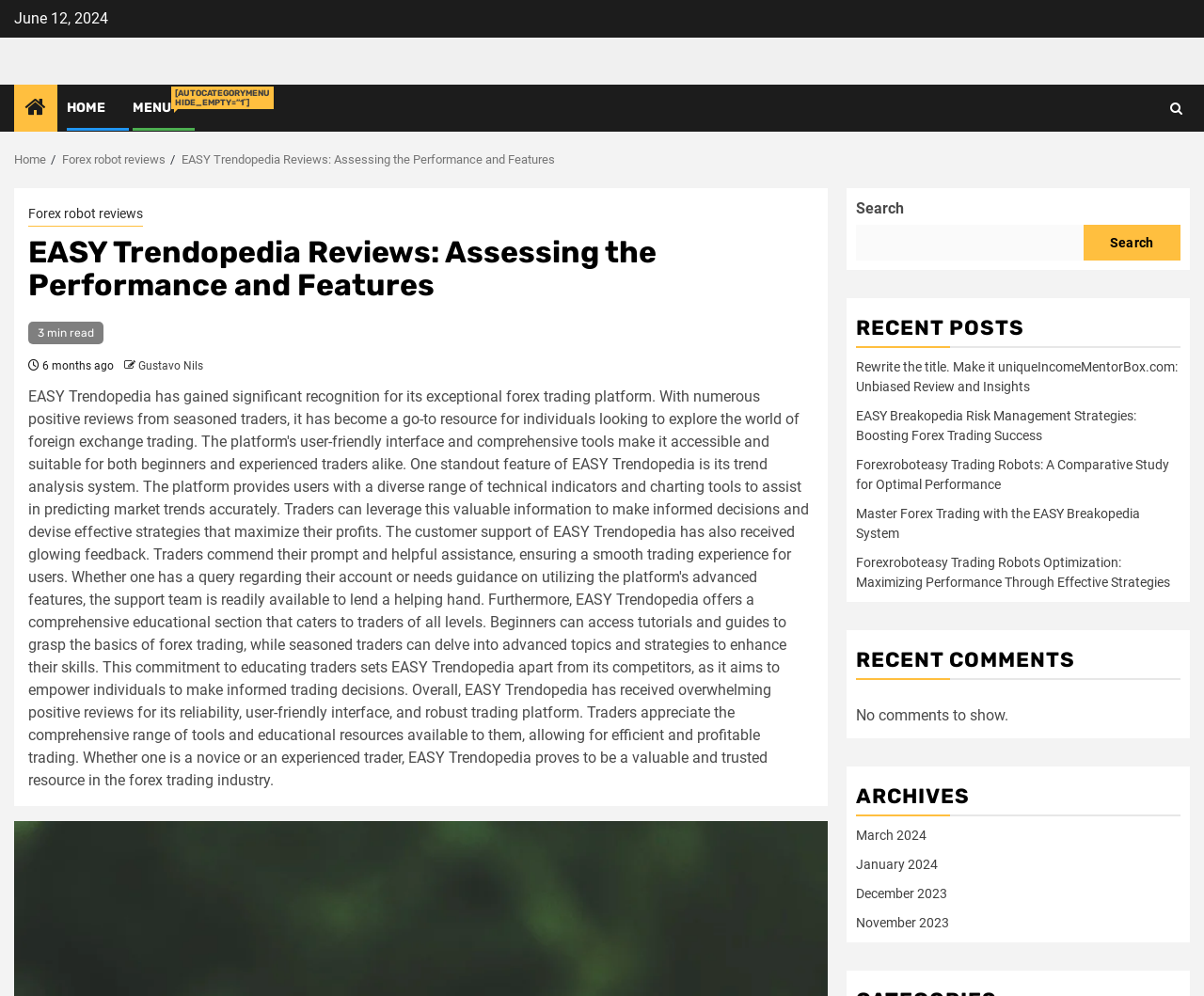Find the bounding box coordinates for the area that must be clicked to perform this action: "Read more about Jace Wittig".

None